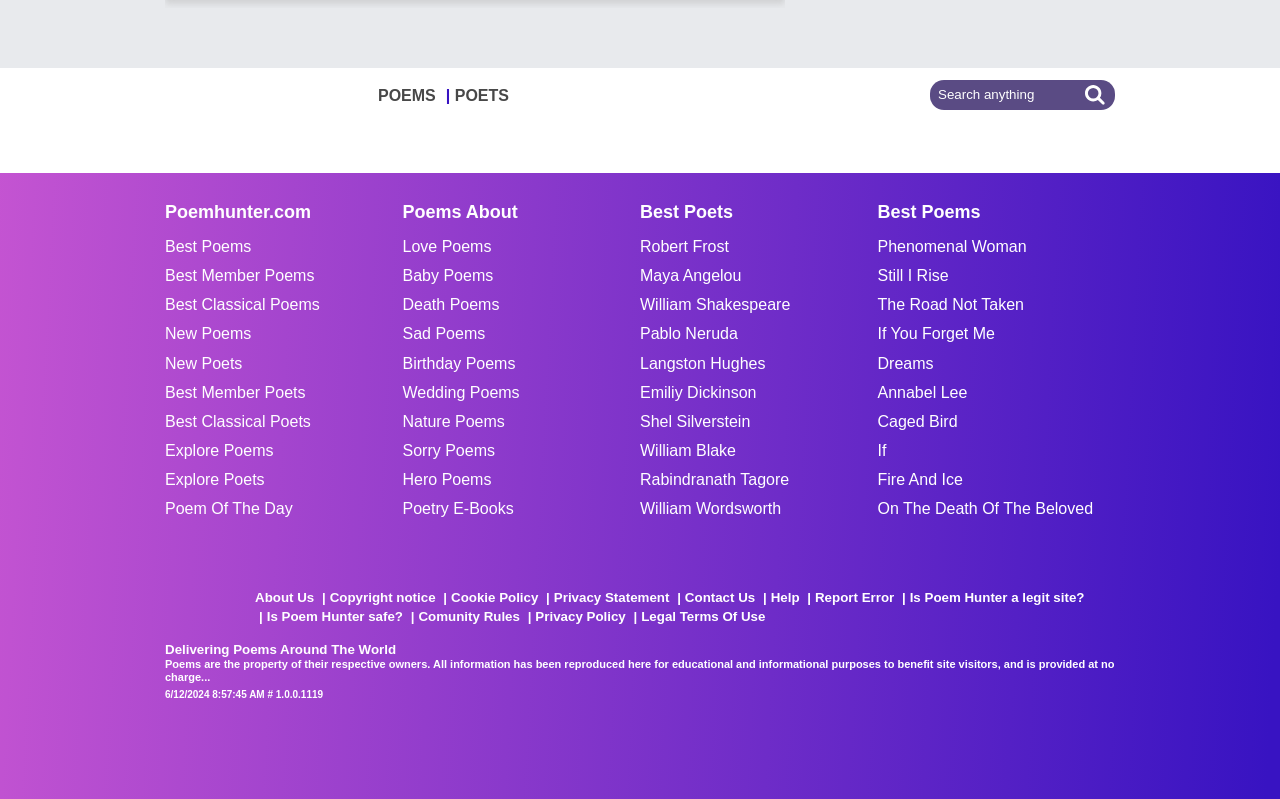Please locate the bounding box coordinates of the element that needs to be clicked to achieve the following instruction: "Visit the Poem Hunter Facebook page". The coordinates should be four float numbers between 0 and 1, i.e., [left, top, right, bottom].

[0.219, 0.678, 0.236, 0.705]